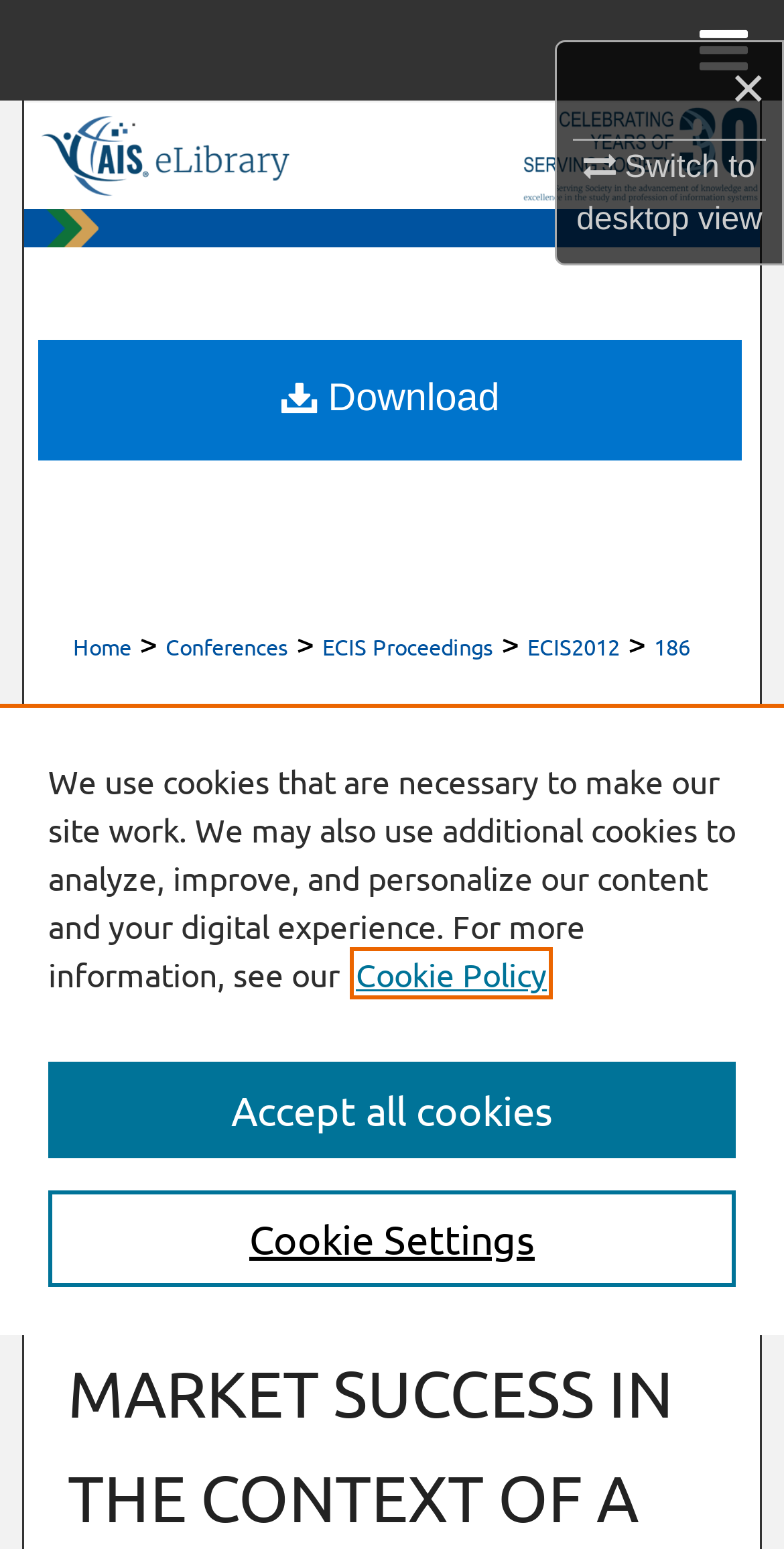What is the purpose of the cookie banner?
Provide a detailed answer to the question using information from the image.

I found the answer by looking at the cookie banner, which has a heading 'Privacy' and a text that explains the use of cookies on the site.